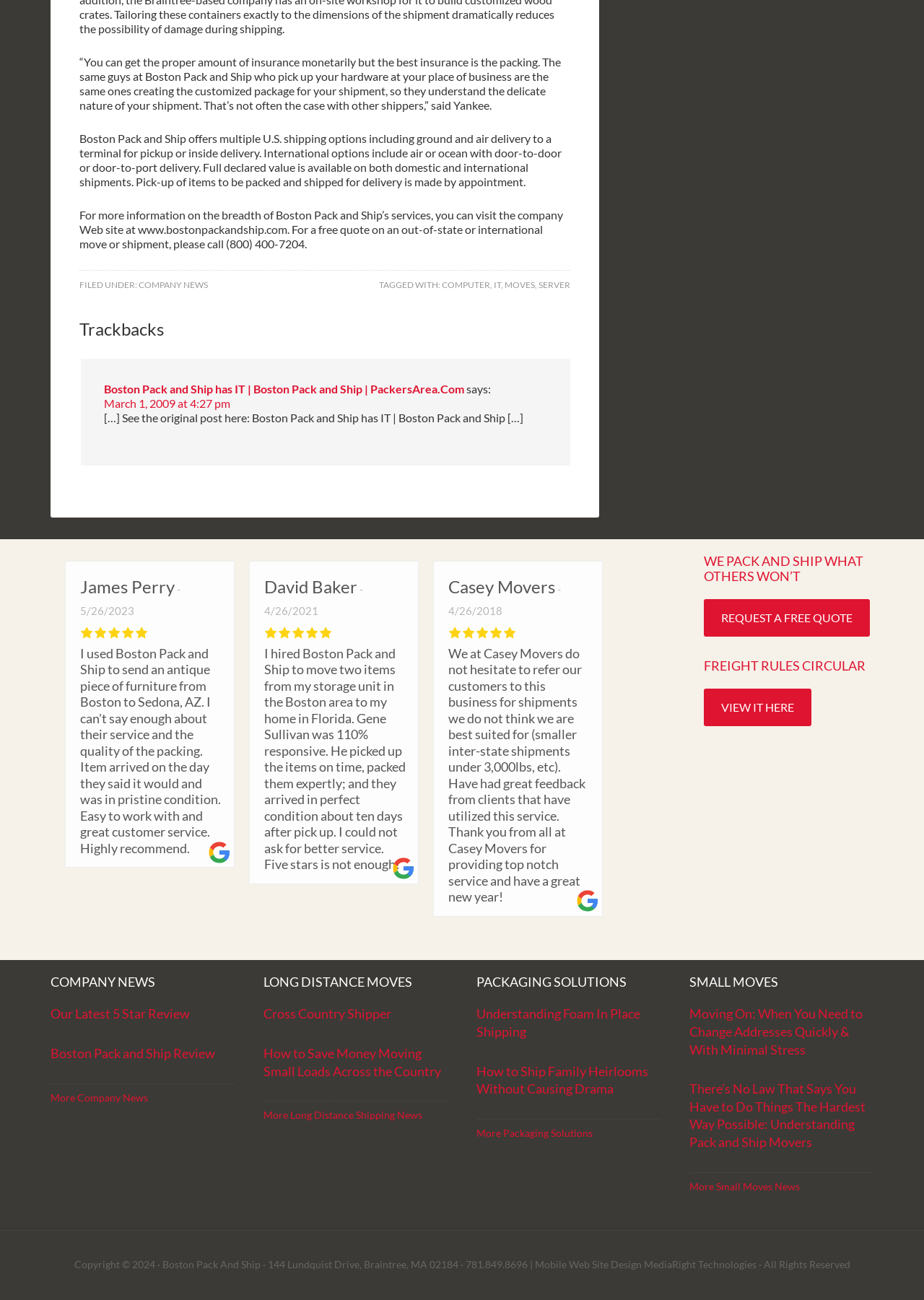Provide a brief response in the form of a single word or phrase:
What is the purpose of the company?

Pack and ship